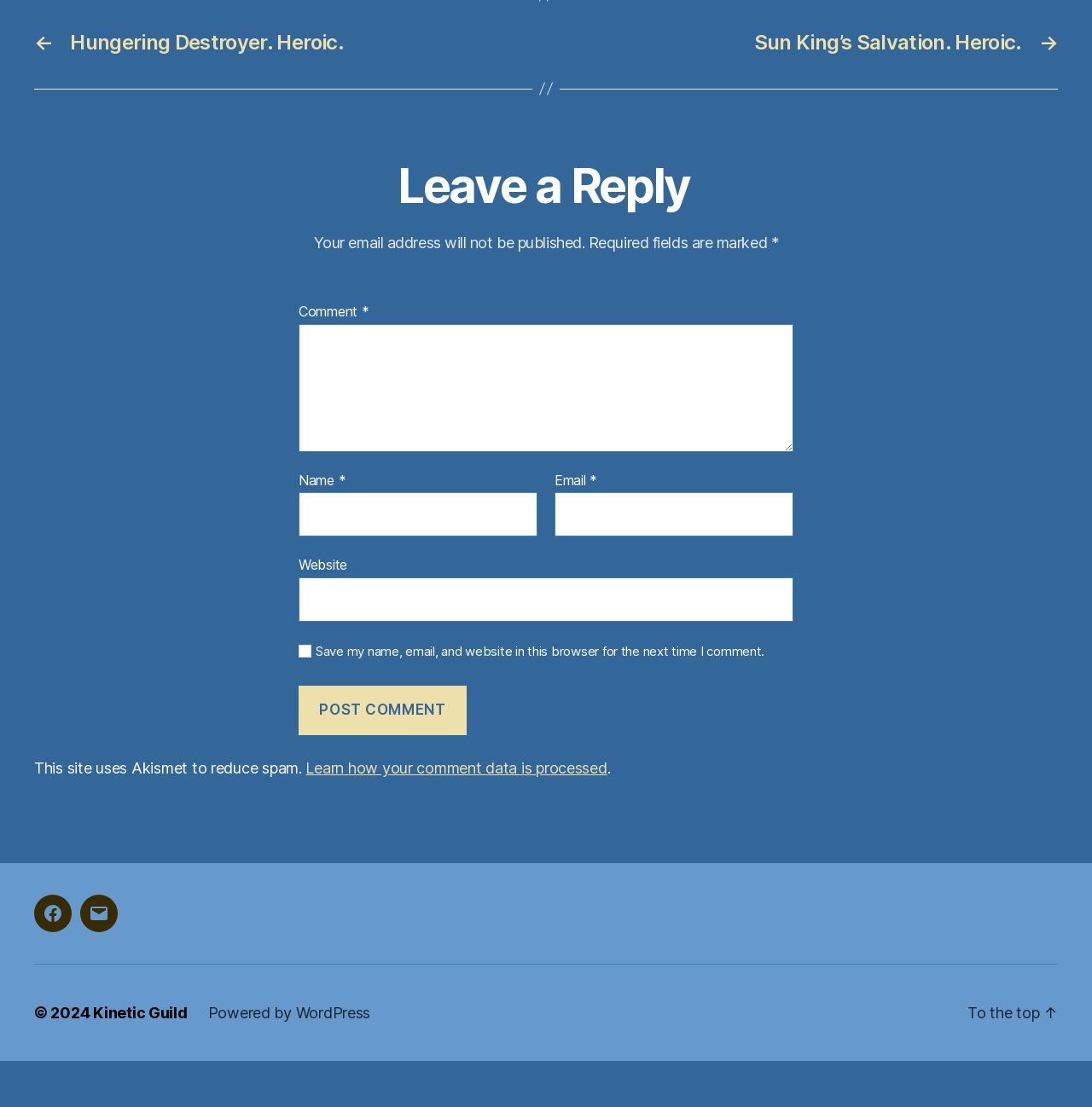Provide the bounding box coordinates for the specified HTML element described in this description: "parent_node: Comment * name="comment"". The coordinates should be four float numbers ranging from 0 to 1, in the format [left, top, right, bottom].

[0.273, 0.334, 0.727, 0.449]